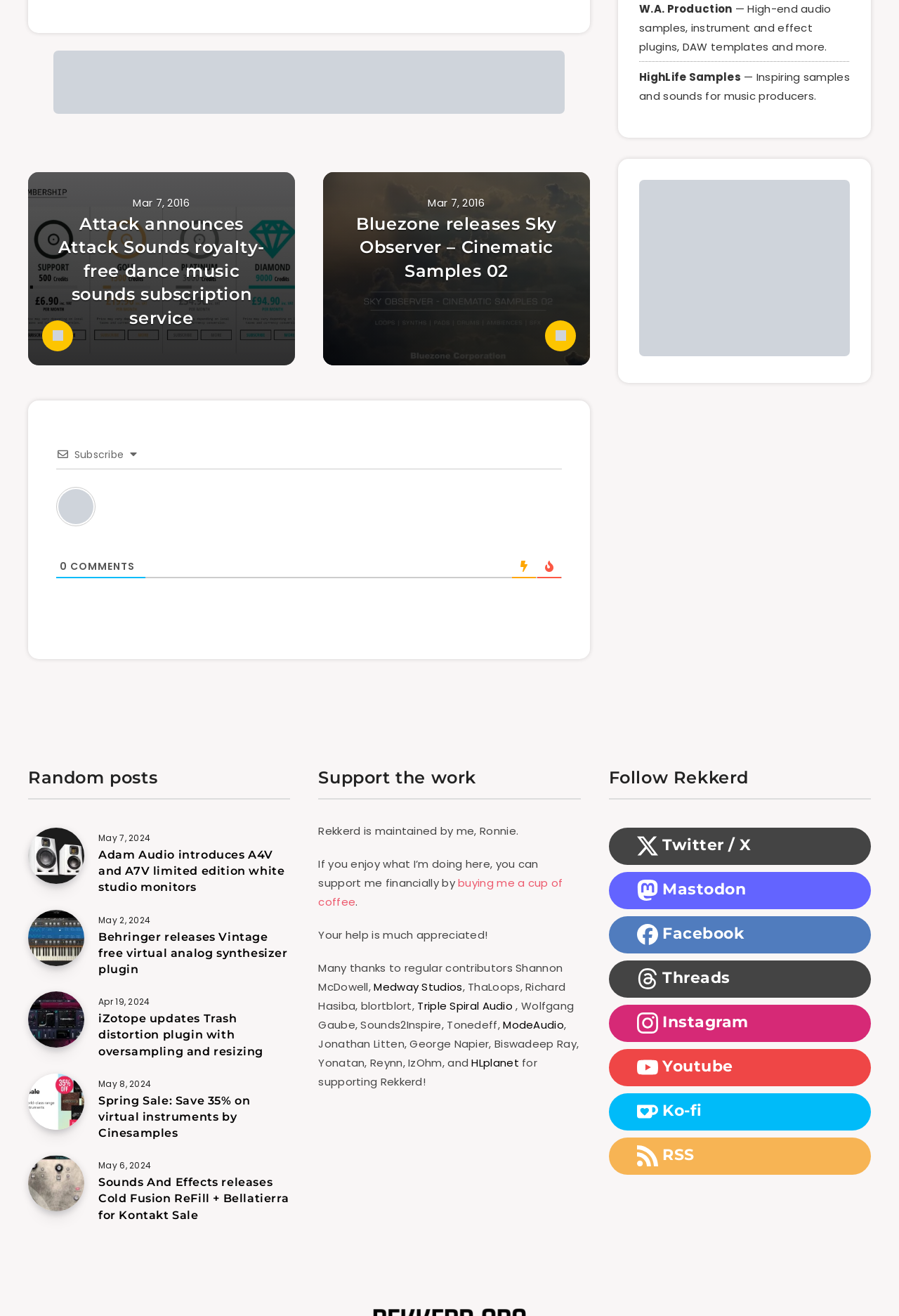What is the date of the latest article? Observe the screenshot and provide a one-word or short phrase answer.

May 7, 2024